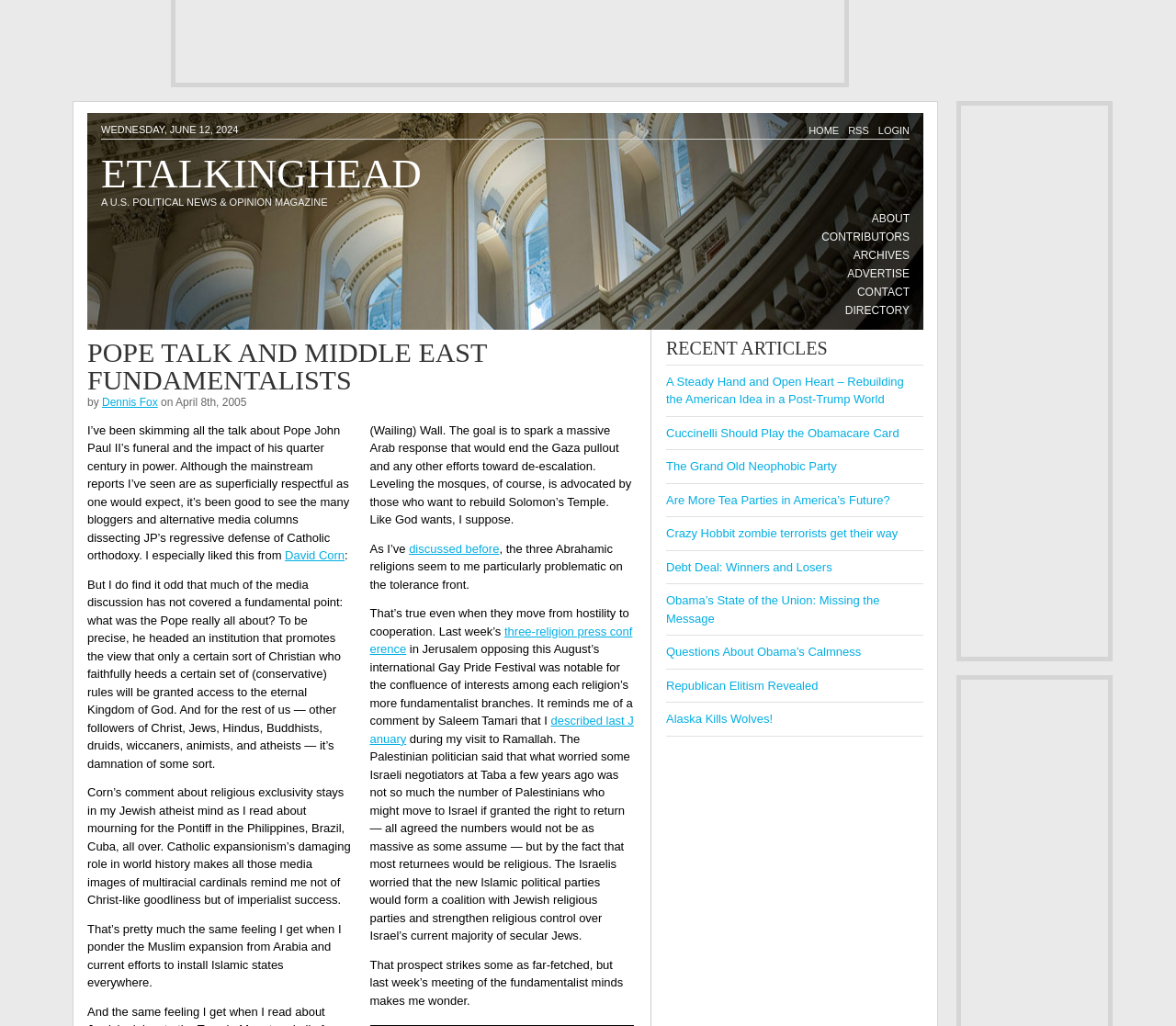How many recent articles are listed?
Refer to the screenshot and deliver a thorough answer to the question presented.

I counted the number of links under the heading 'RECENT ARTICLES' and found 10 recent articles listed.